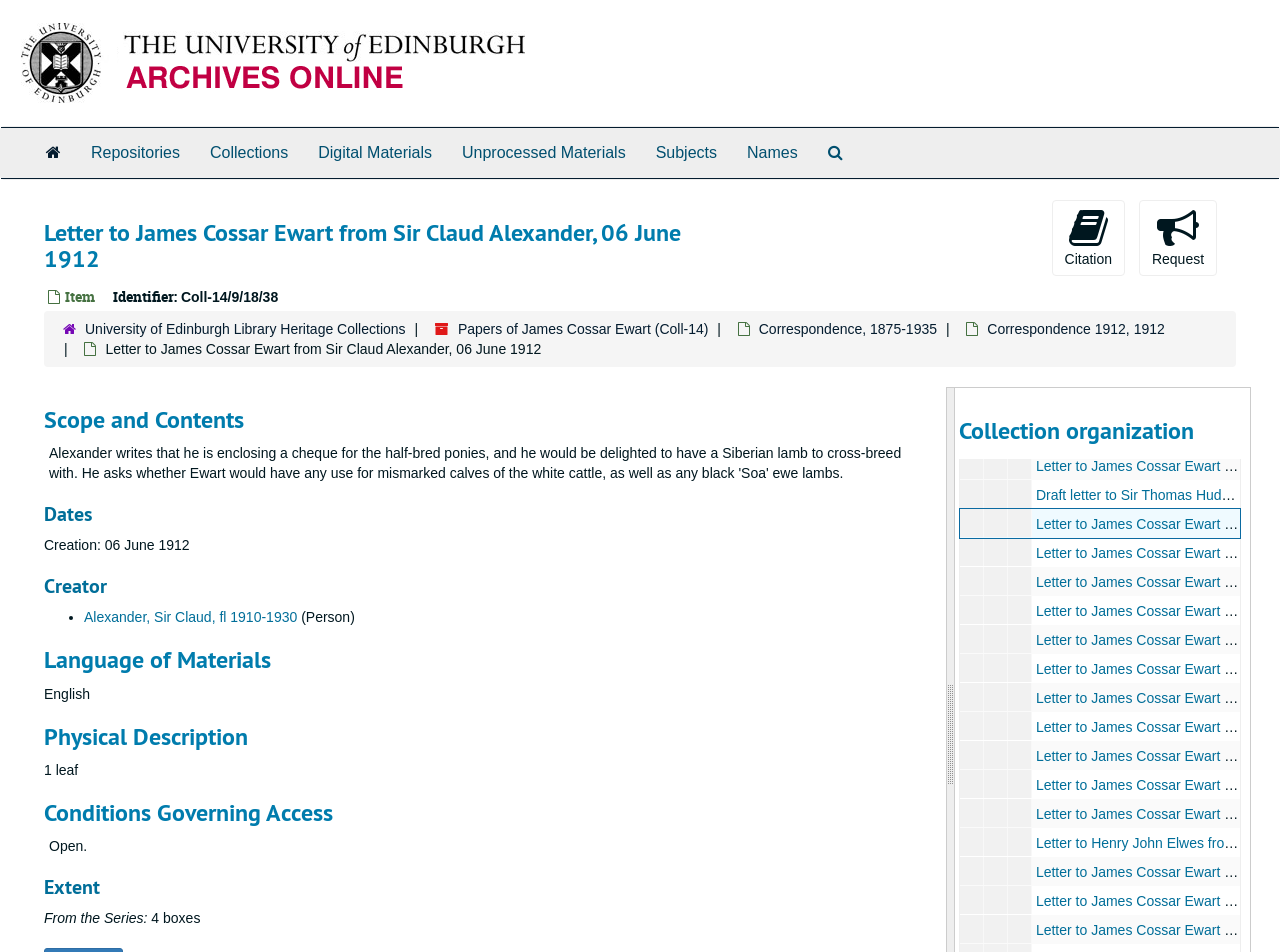What is the language of the materials?
Please ensure your answer to the question is detailed and covers all necessary aspects.

The language of the materials can be found in the section 'Language of Materials' which is located below the heading 'Scope and Contents'. The language is listed as 'English'.